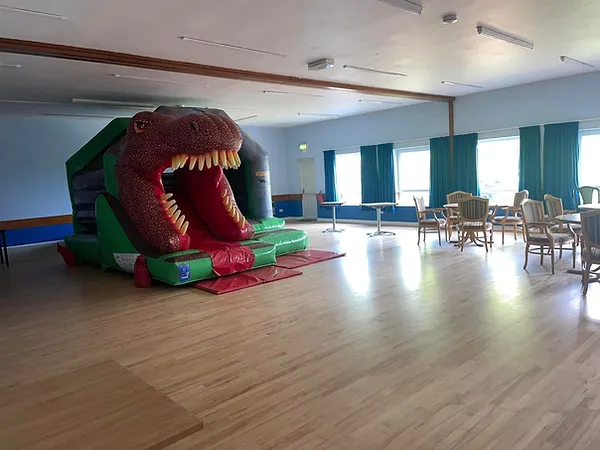What is the purpose of the tables and chairs in the background?
Answer the question with a detailed and thorough explanation.

The tables and chairs arranged neatly in the background suggest that the hall is well-suited for various events such as parties, meetings, or gatherings, emphasizing both fun and functionality.